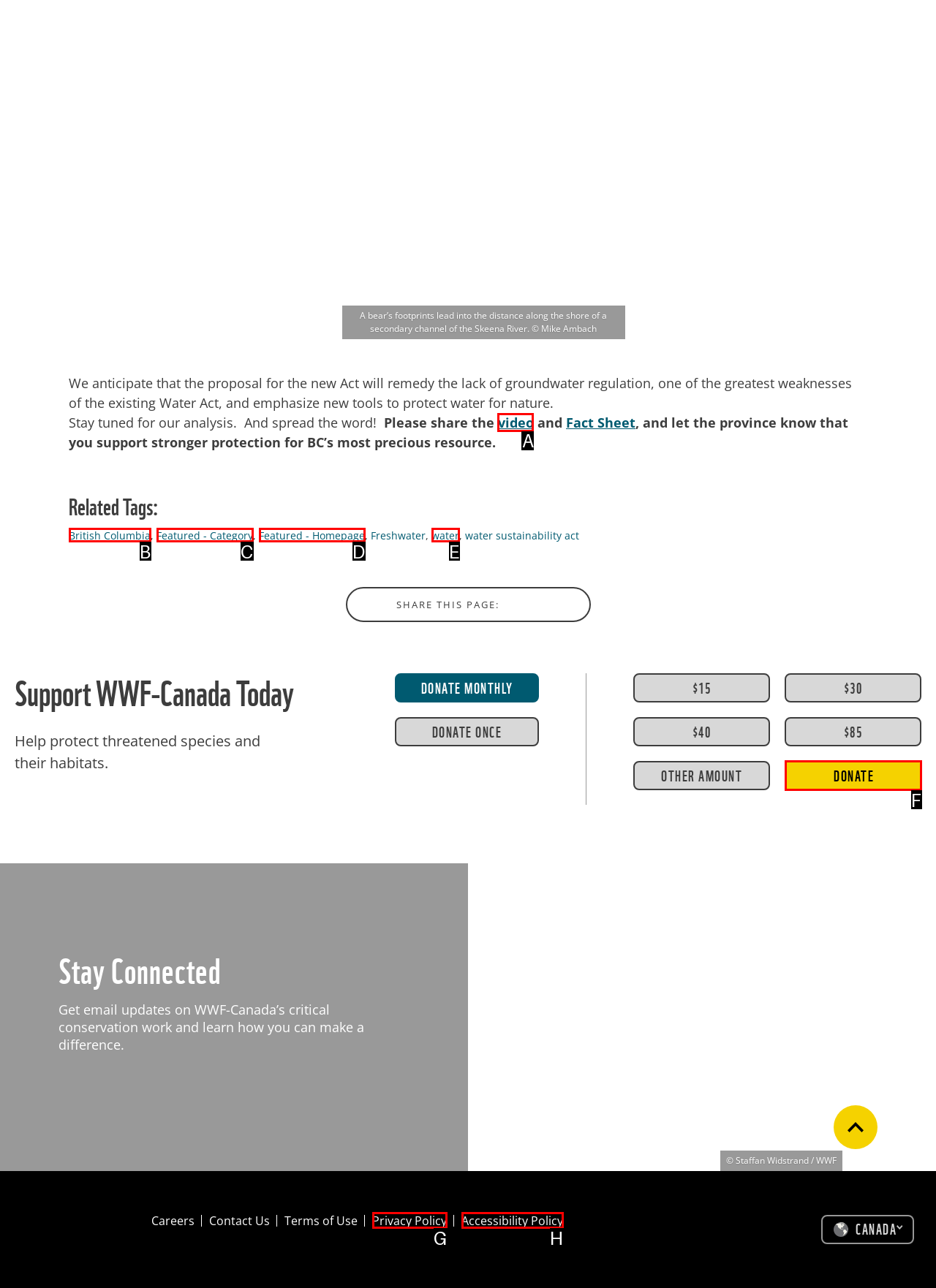Identify the correct choice to execute this task: Click the 'video' link
Respond with the letter corresponding to the right option from the available choices.

A